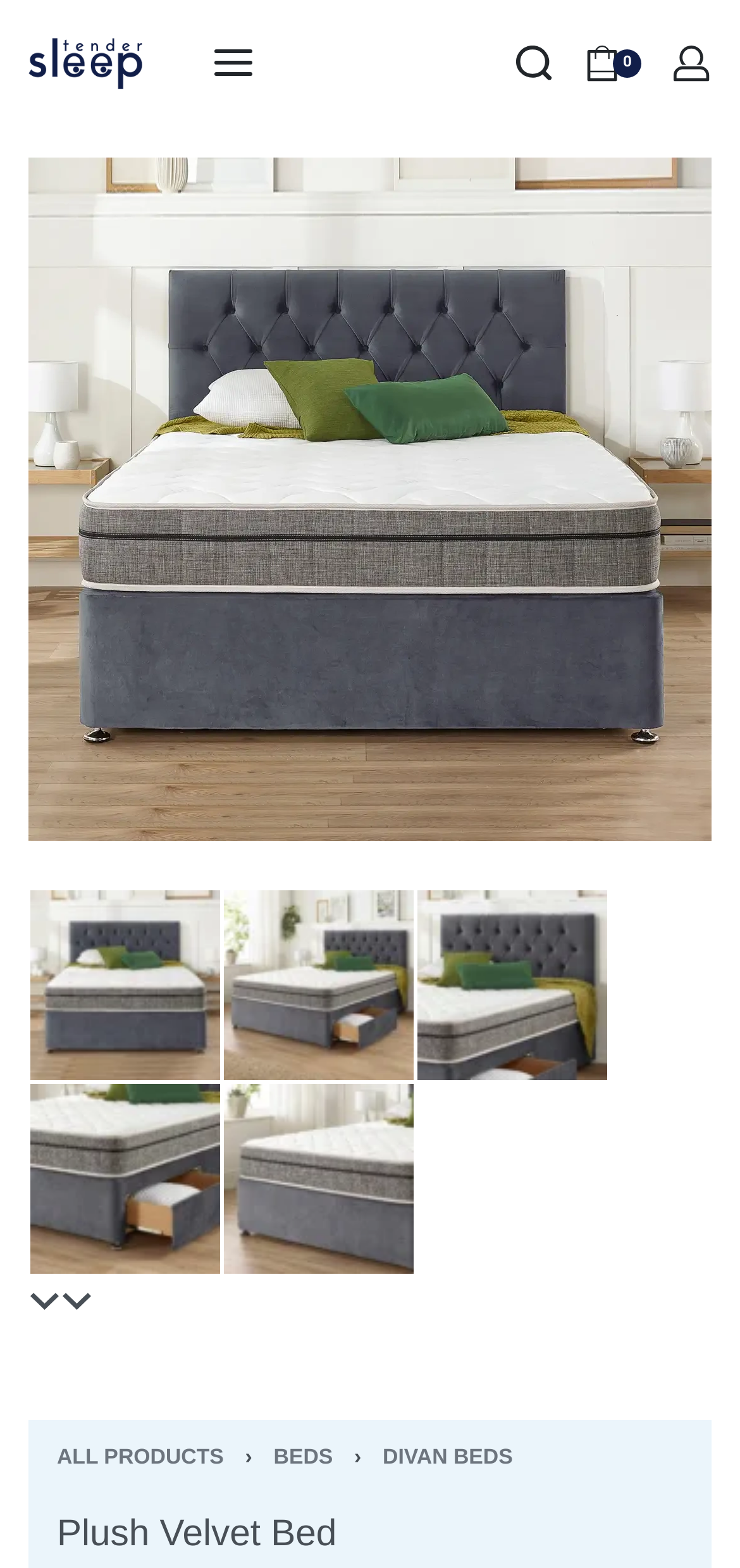Provide a thorough and detailed response to the question by examining the image: 
What is the brand name of the furniture?

The brand name can be found in the top-left corner of the webpage, where it says 'Tender Sleep Furniture' in a link and an image.